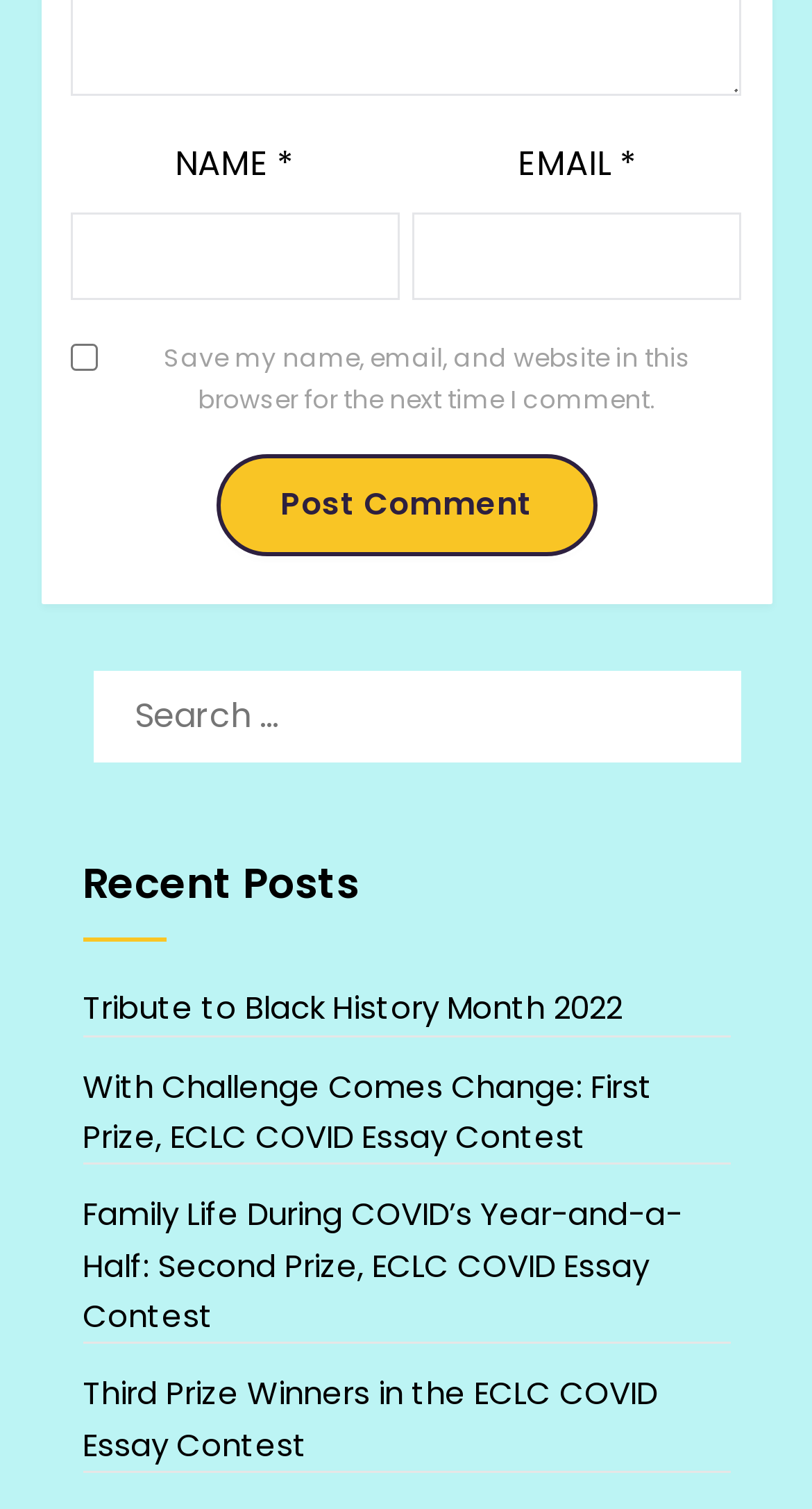Locate the bounding box coordinates of the area where you should click to accomplish the instruction: "Read the recent post 'Tribute to Black History Month 2022'".

[0.101, 0.653, 0.765, 0.682]